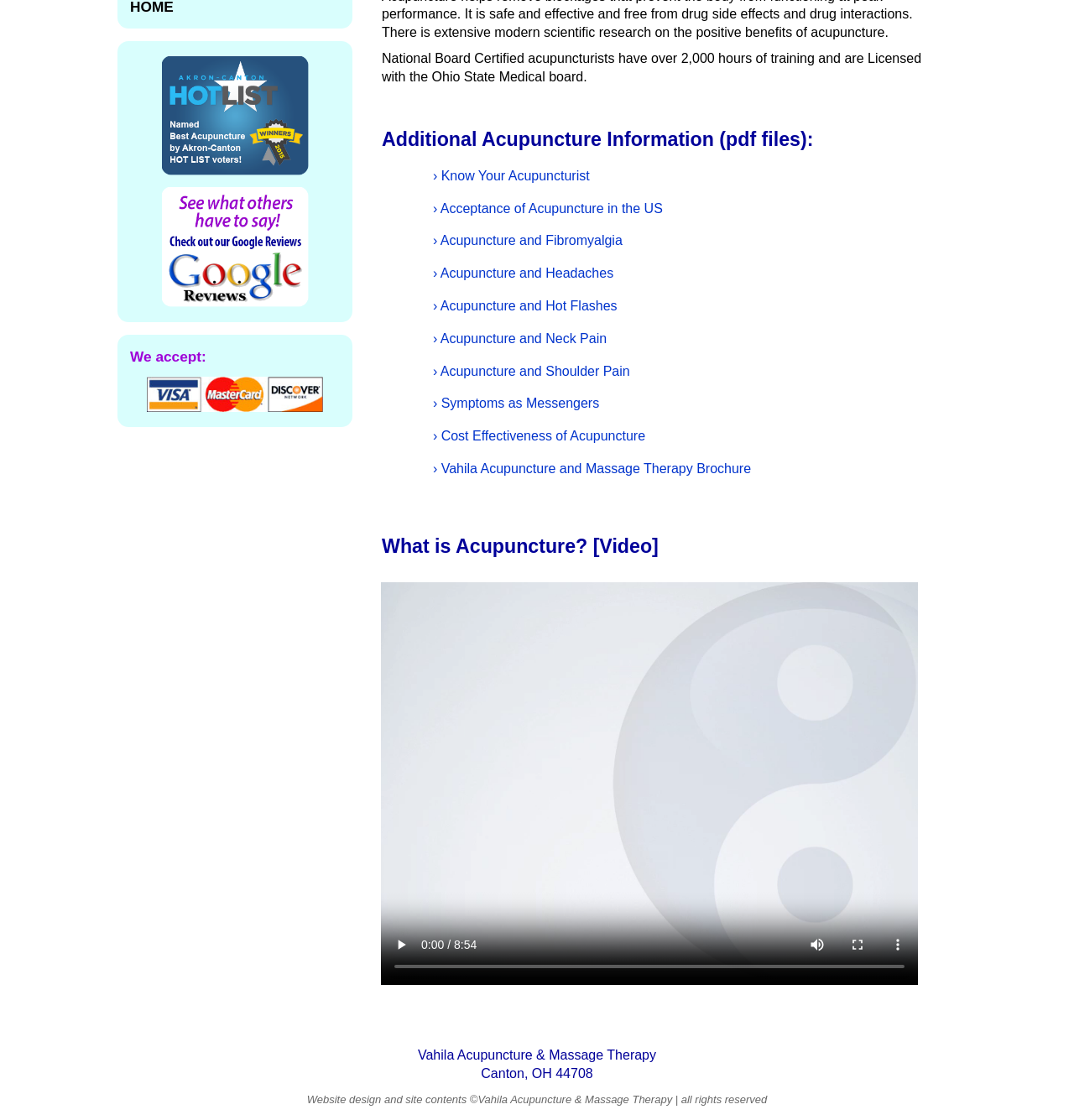Using floating point numbers between 0 and 1, provide the bounding box coordinates in the format (top-left x, top-left y, bottom-right x, bottom-right y). Locate the UI element described here: › Acupuncture and Fibromyalgia

[0.403, 0.209, 0.58, 0.221]